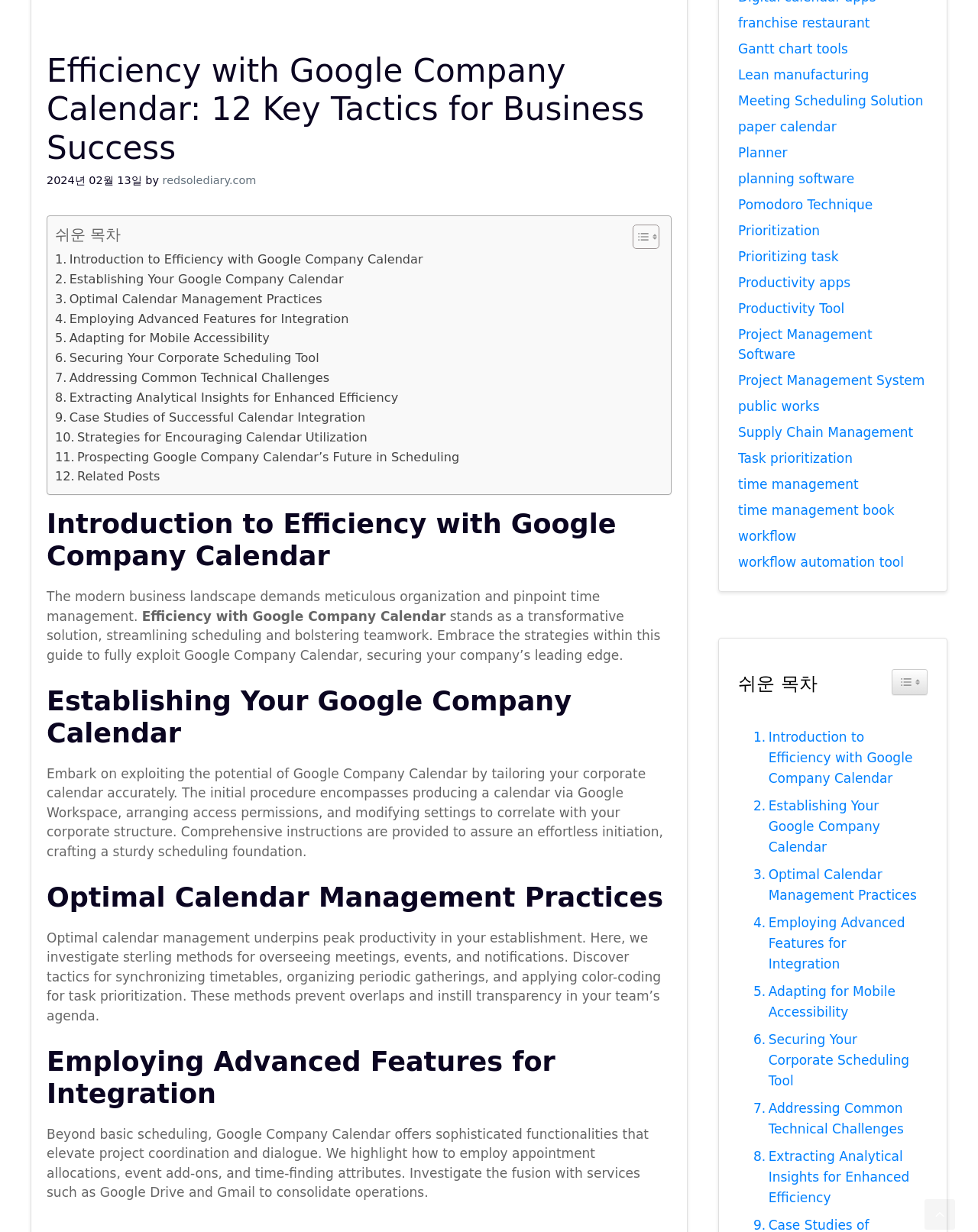Mark the bounding box of the element that matches the following description: "Toggle Table of ContentToggle".

[0.912, 0.543, 0.948, 0.564]